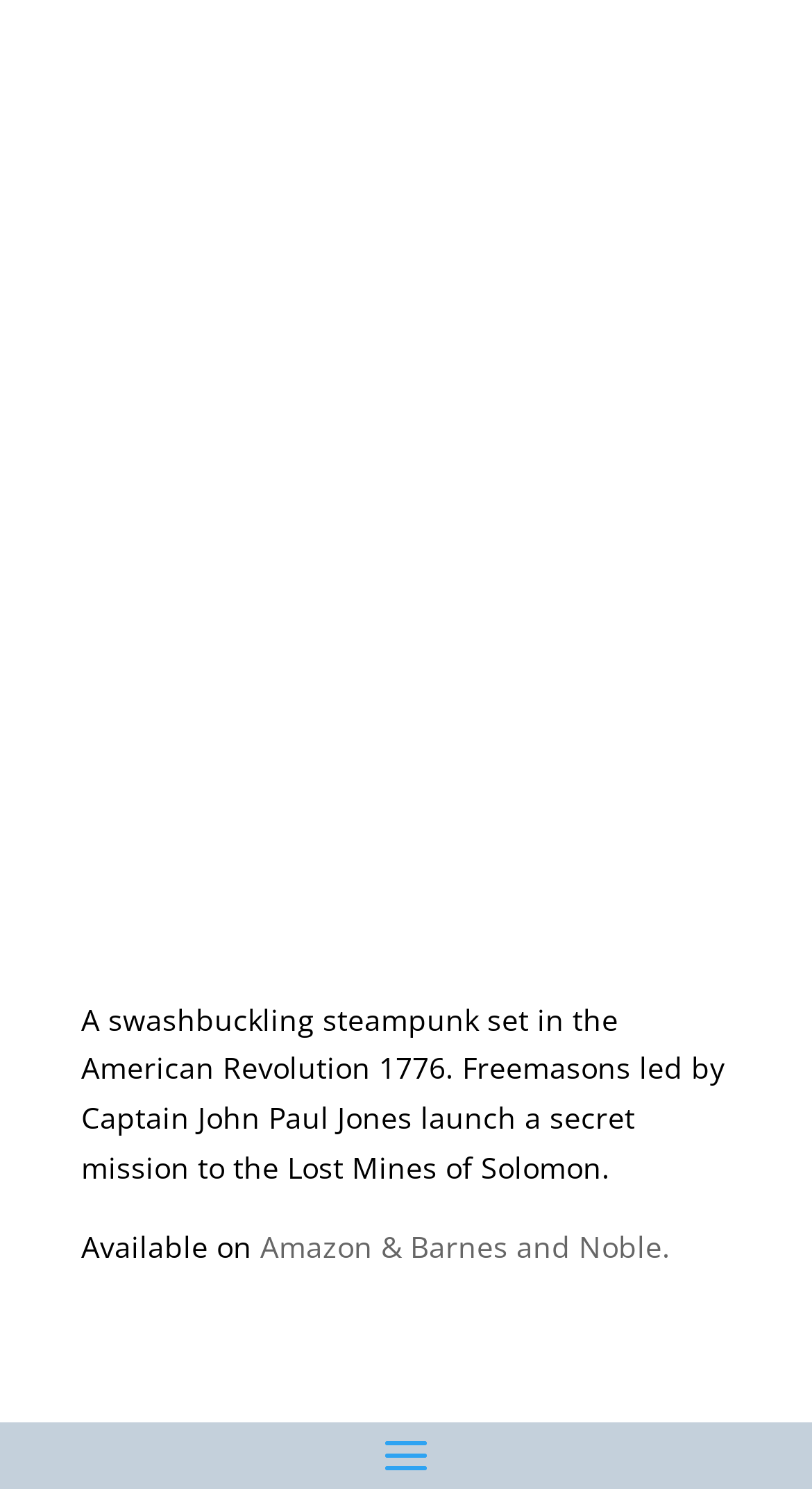Please provide a short answer using a single word or phrase for the question:
Where can the book be purchased?

Amazon and Barnes and Noble